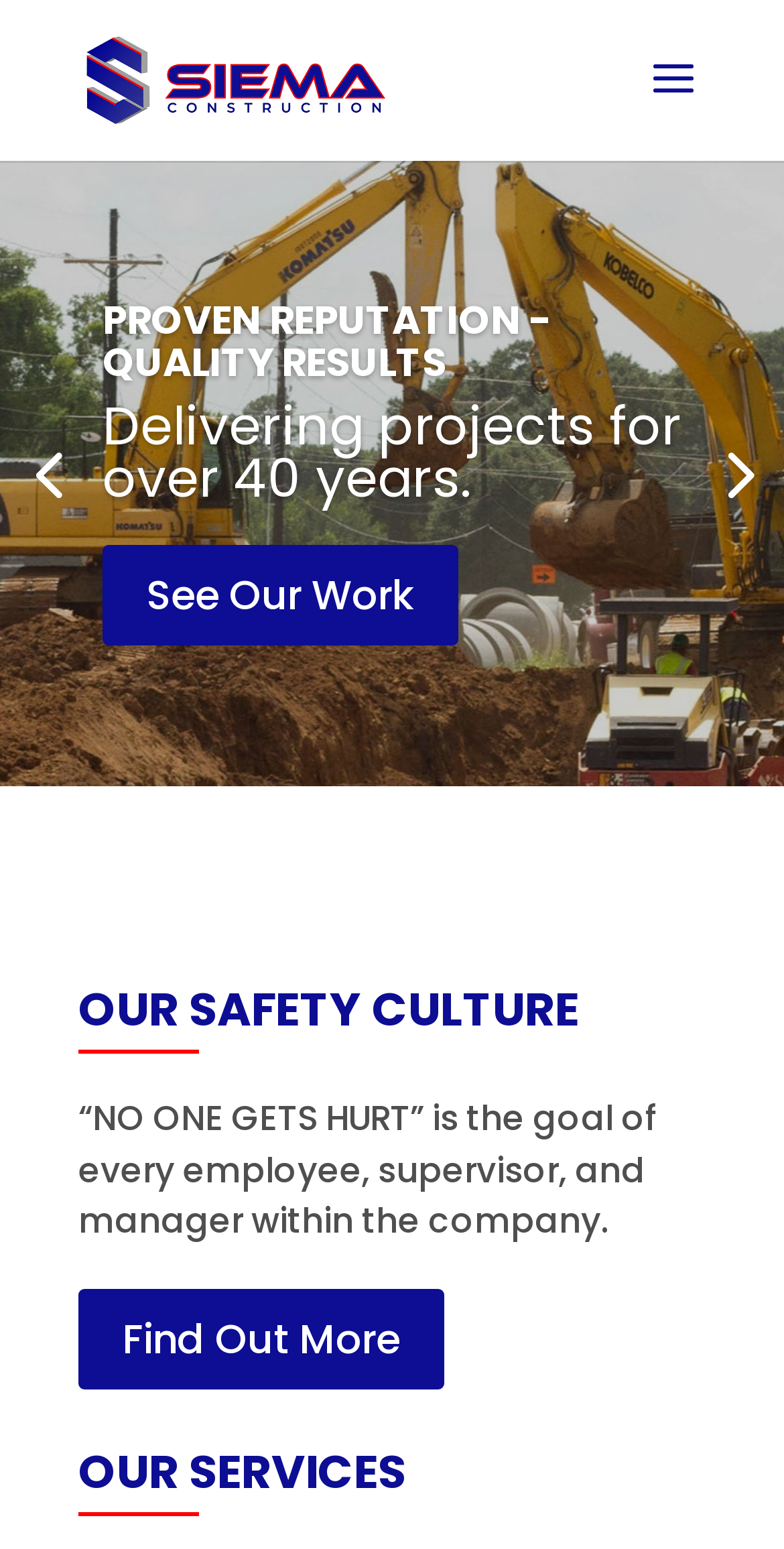What can you do after reading about the safety culture?
Please give a detailed and elaborate explanation in response to the question.

After reading about the safety culture, there is a link with the text 'Find Out More', which suggests that you can find more information about the safety culture by clicking on this link.